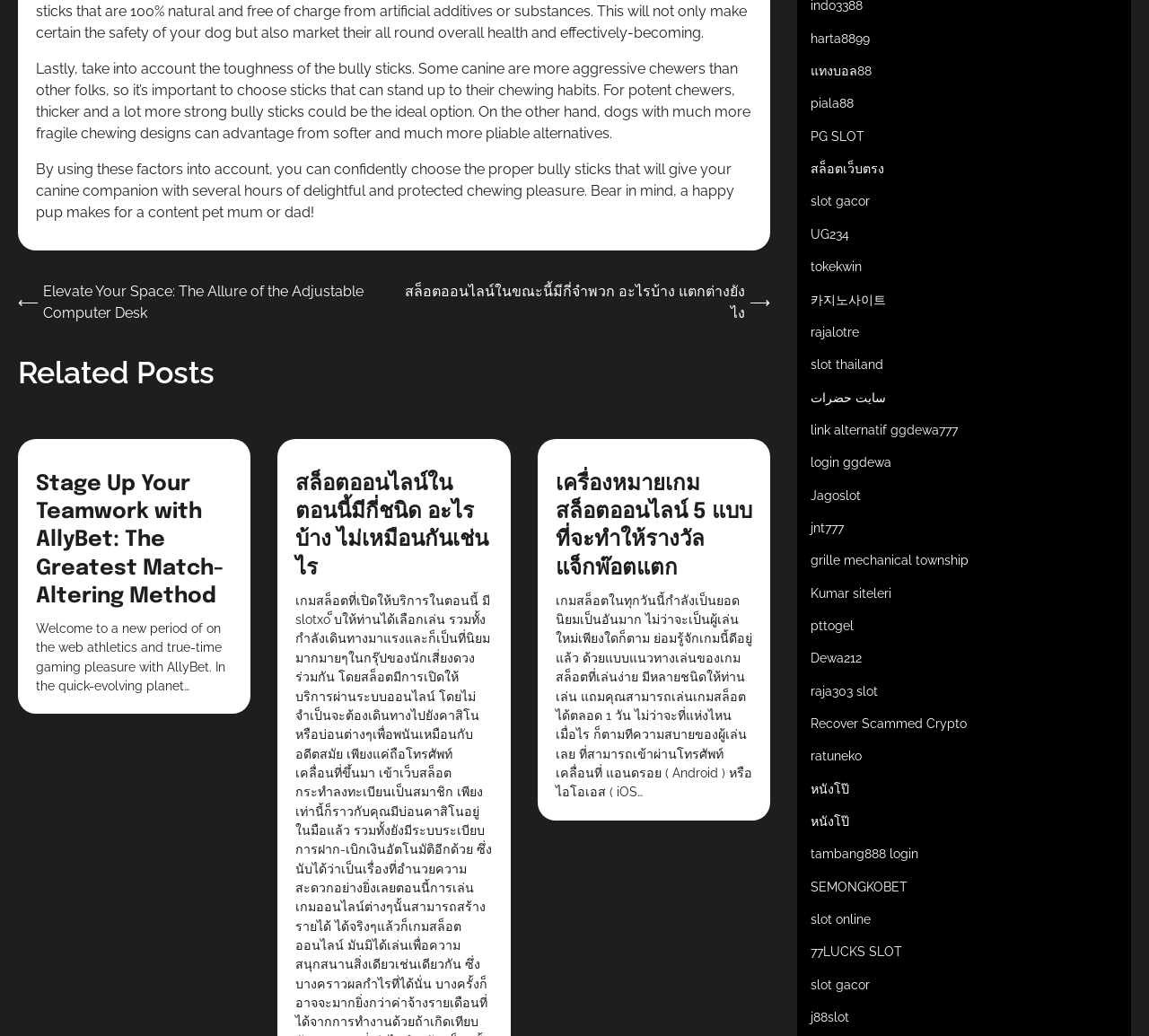Determine the bounding box coordinates of the area to click in order to meet this instruction: "Click on the 'สล็อตออนไลน์ในตอนนี้มีกี่ชนิด อะไรบ้าง ไม่เหมือนกันเช่นไร' link".

[0.257, 0.457, 0.425, 0.559]